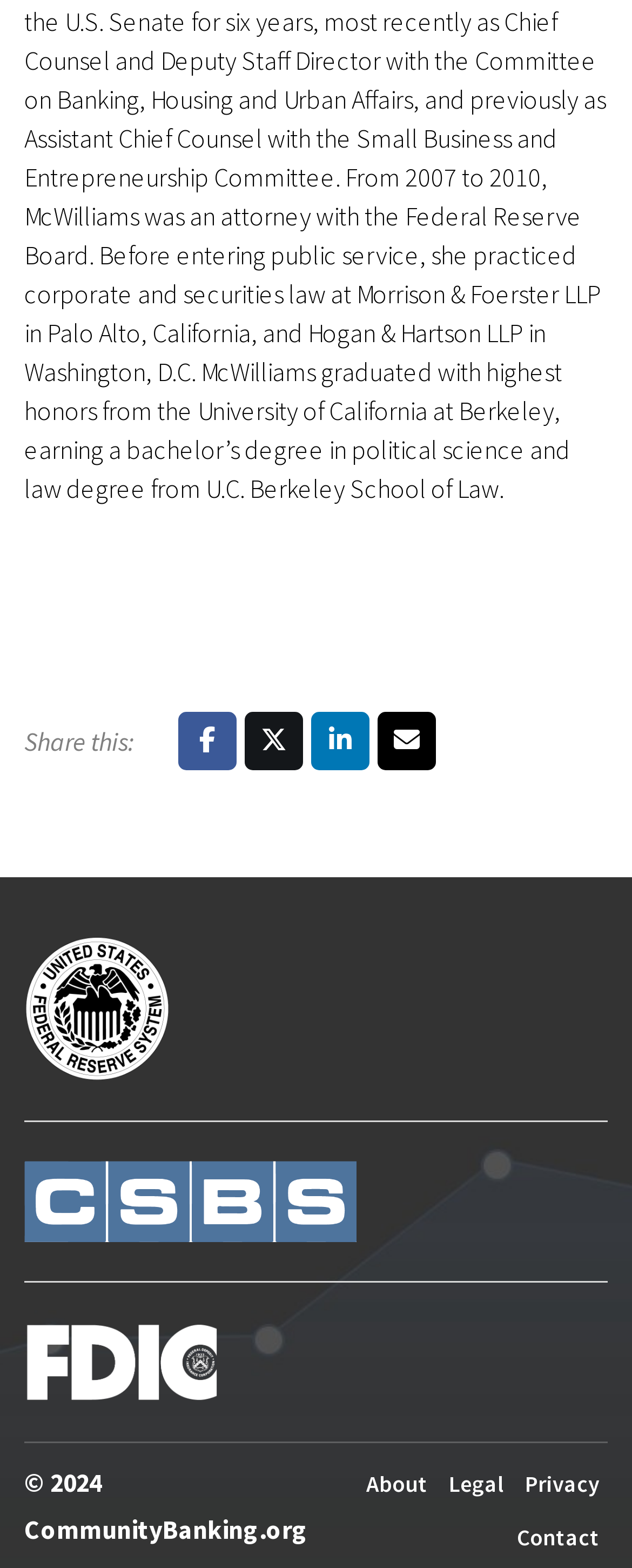Could you find the bounding box coordinates of the clickable area to complete this instruction: "Visit the Federal Reserve System website"?

[0.038, 0.597, 0.962, 0.69]